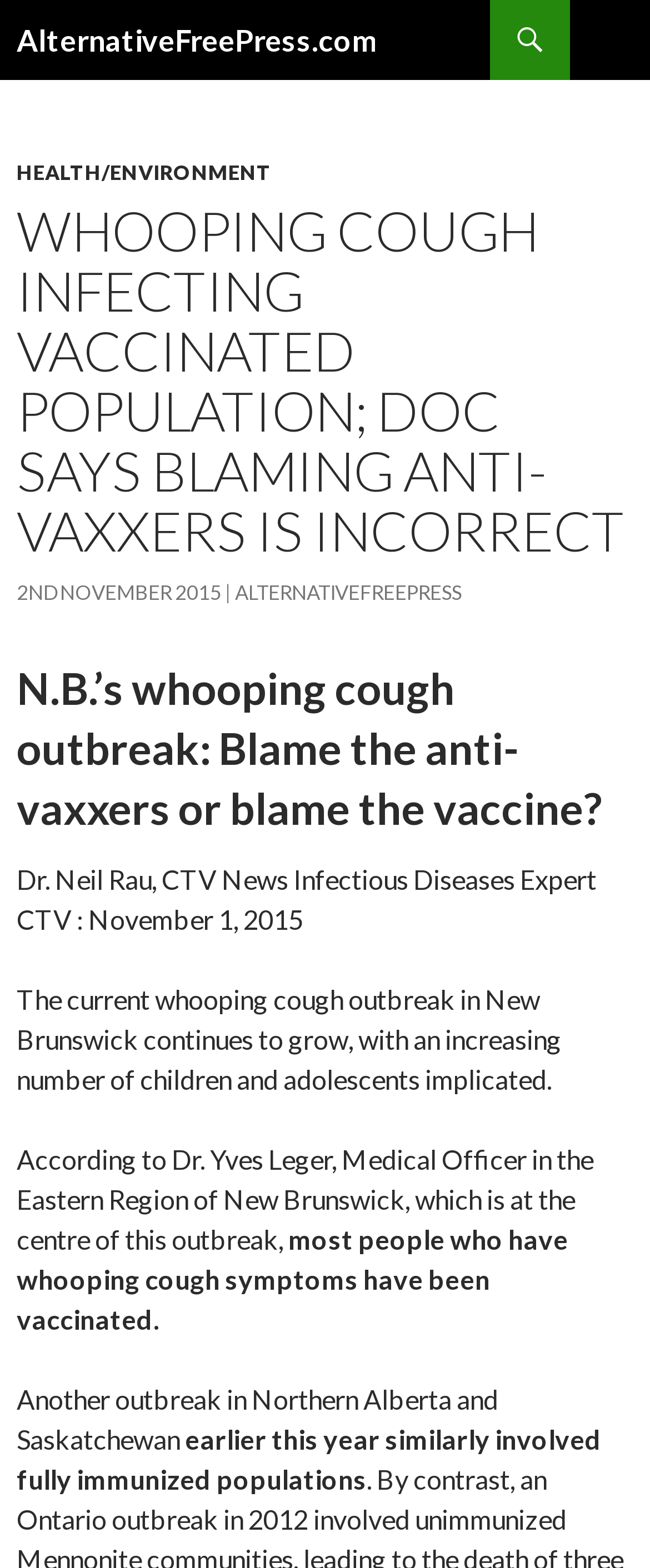Answer the question in one word or a short phrase:
What is the topic of the article?

Whooping Cough